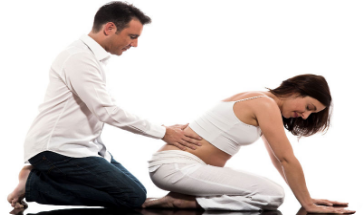Give a concise answer using one word or a phrase to the following question:
What is the man wearing?

White shirt and jeans